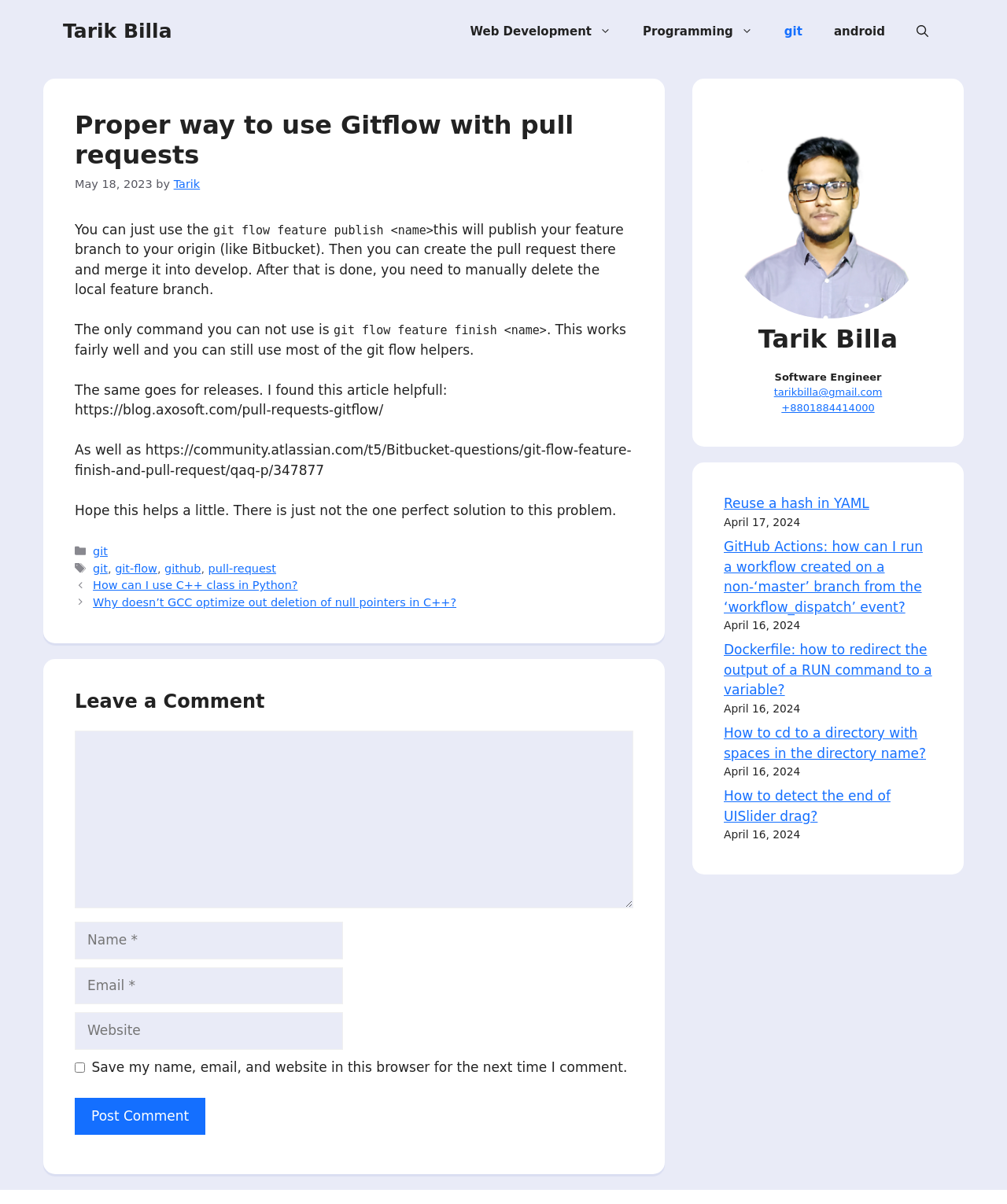What is the purpose of the comment section?
Refer to the screenshot and respond with a concise word or phrase.

Leave a comment